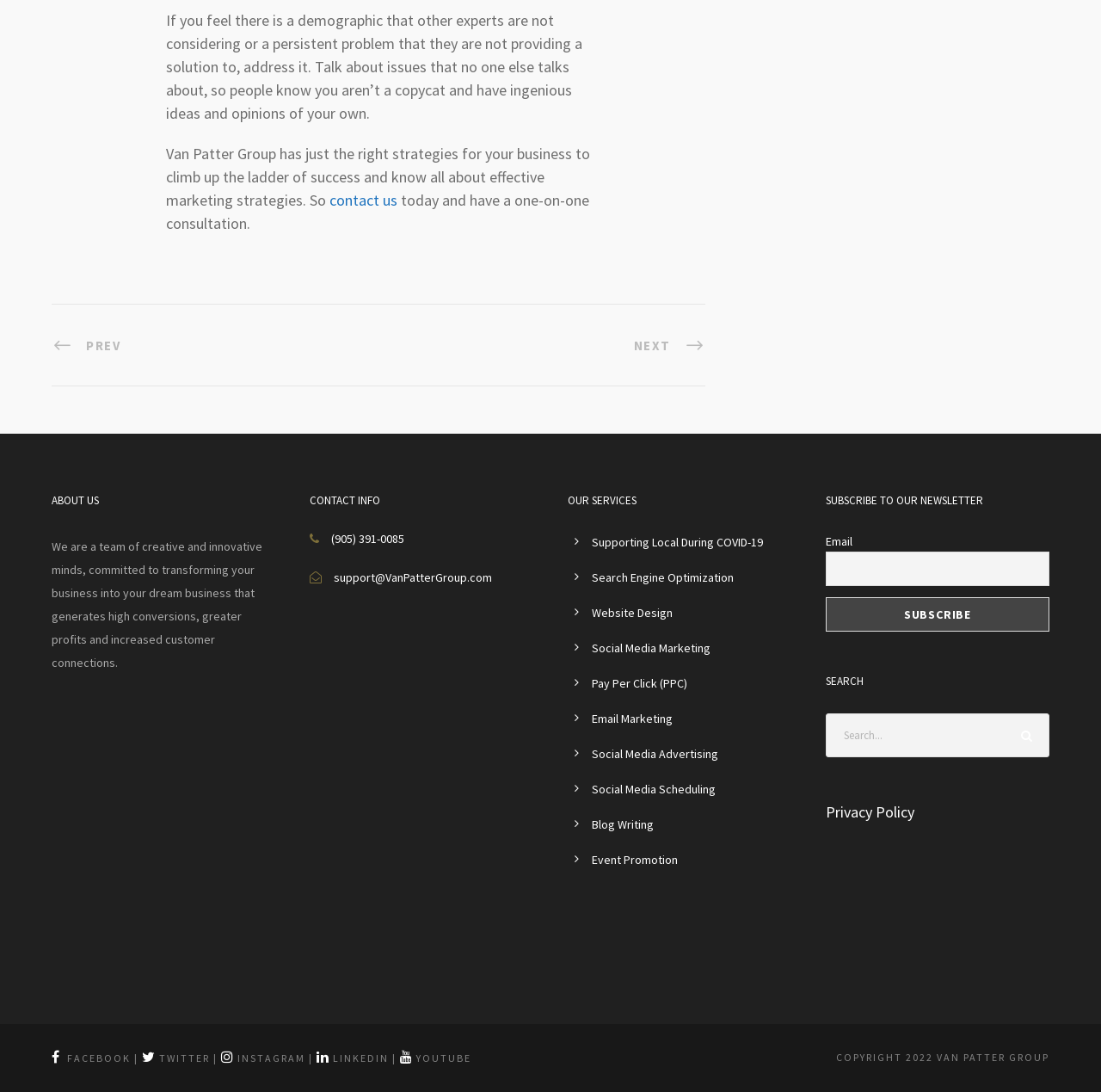Identify the bounding box of the HTML element described here: "Pay Per Click (PPC)". Provide the coordinates as four float numbers between 0 and 1: [left, top, right, bottom].

[0.538, 0.618, 0.624, 0.632]